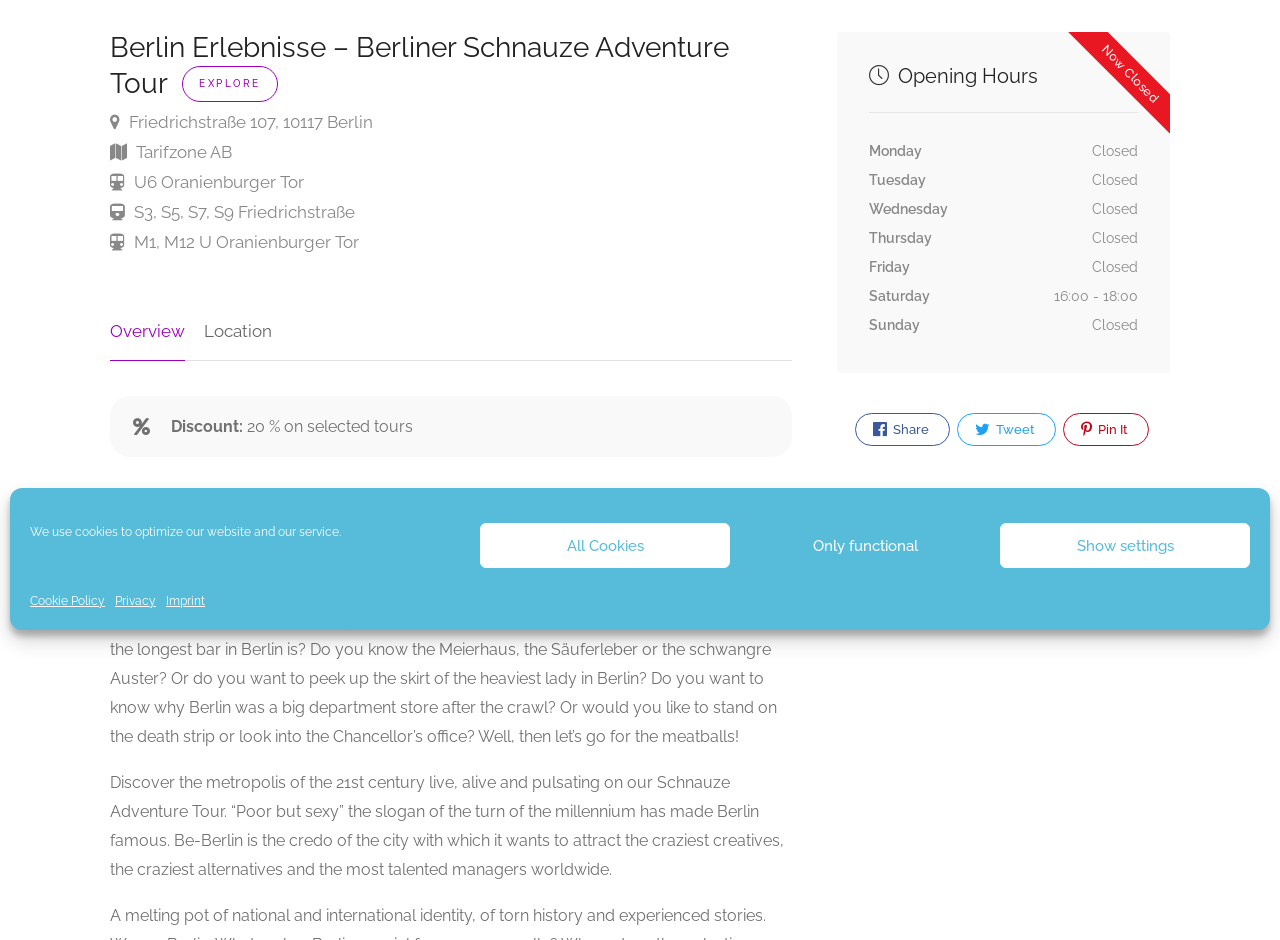Determine the bounding box coordinates of the UI element that matches the following description: "U6 Oranienburger Tor". The coordinates should be four float numbers between 0 and 1 in the format [left, top, right, bottom].

[0.086, 0.18, 0.238, 0.209]